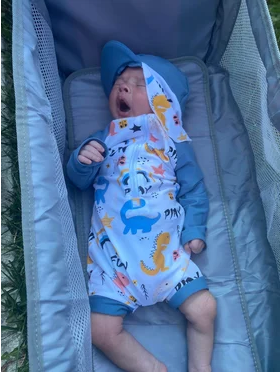Using the details in the image, give a detailed response to the question below:
What type of patterns are on Robbie's outfit?

The caption specifically mentions that Robbie's outfit is adorned with playful dinosaur patterns, which implies that the outfit features a design with dinosaurs on it.